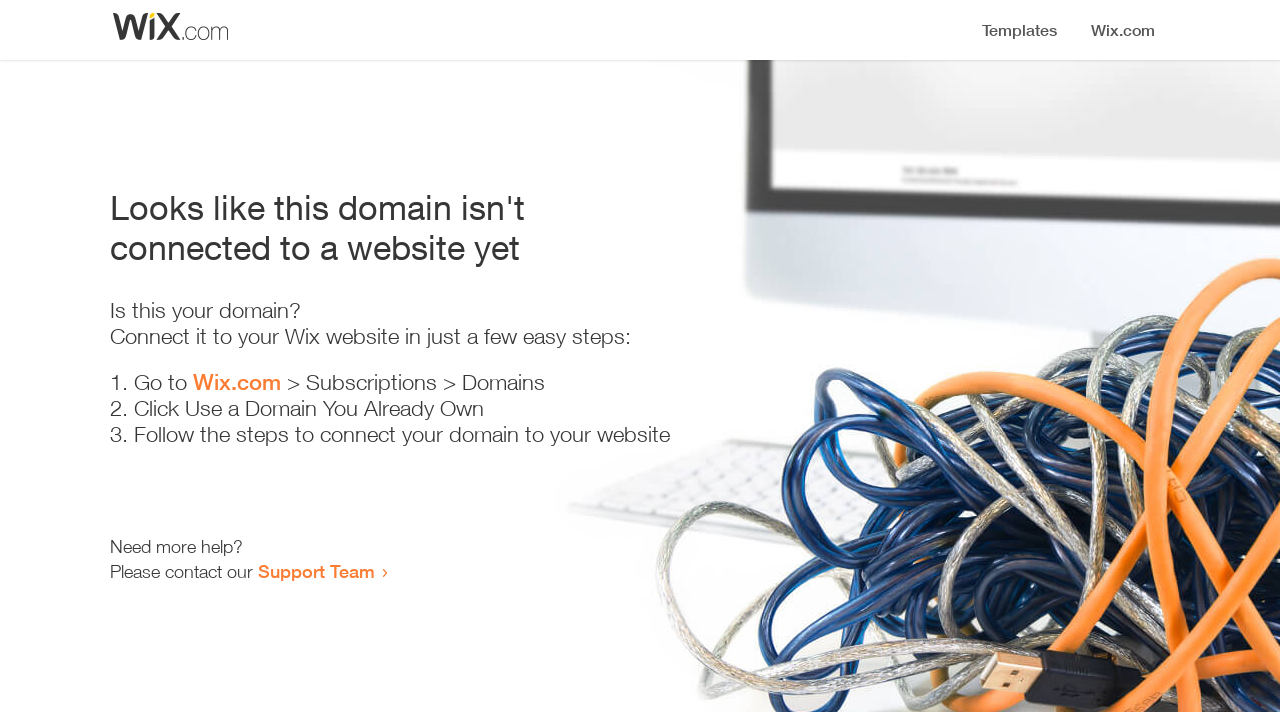Locate the UI element that matches the description Support Team in the webpage screenshot. Return the bounding box coordinates in the format (top-left x, top-left y, bottom-right x, bottom-right y), with values ranging from 0 to 1.

[0.202, 0.787, 0.293, 0.817]